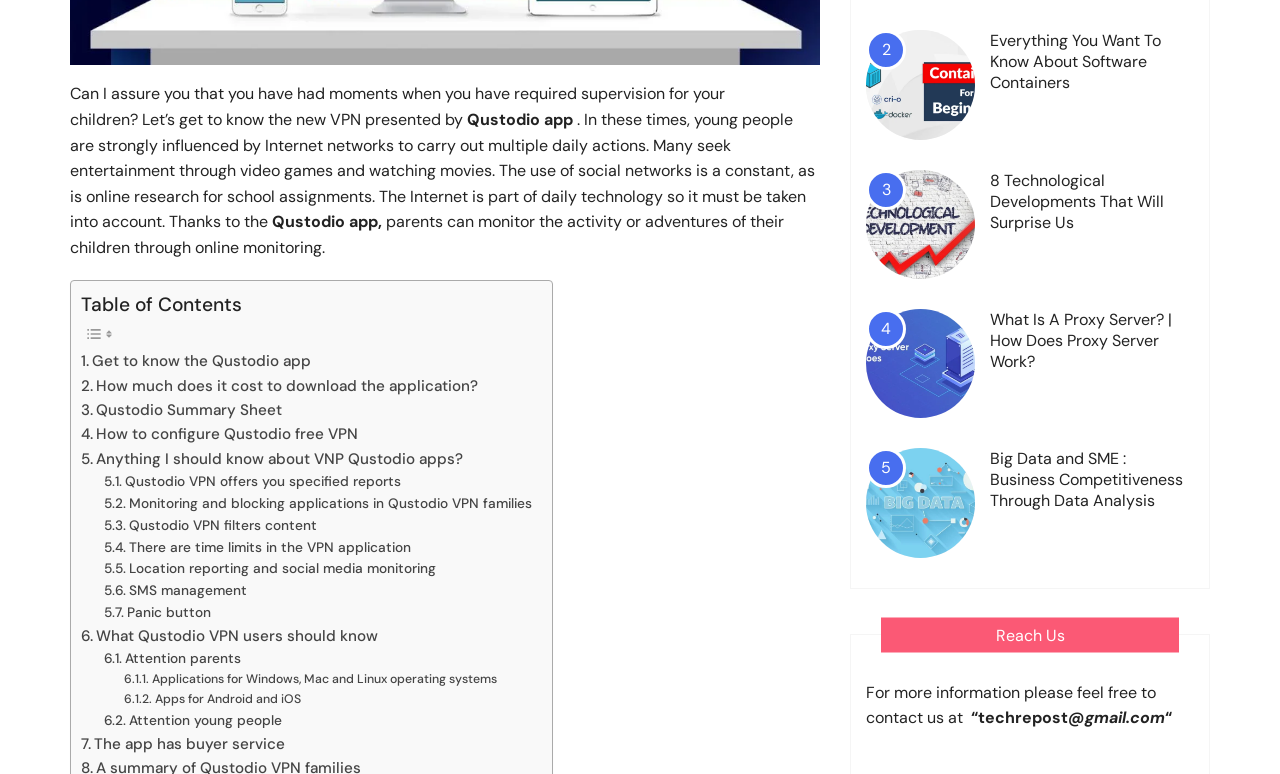Find the bounding box of the UI element described as: "Qustodio VPN filters content". The bounding box coordinates should be given as four float values between 0 and 1, i.e., [left, top, right, bottom].

[0.081, 0.665, 0.247, 0.693]